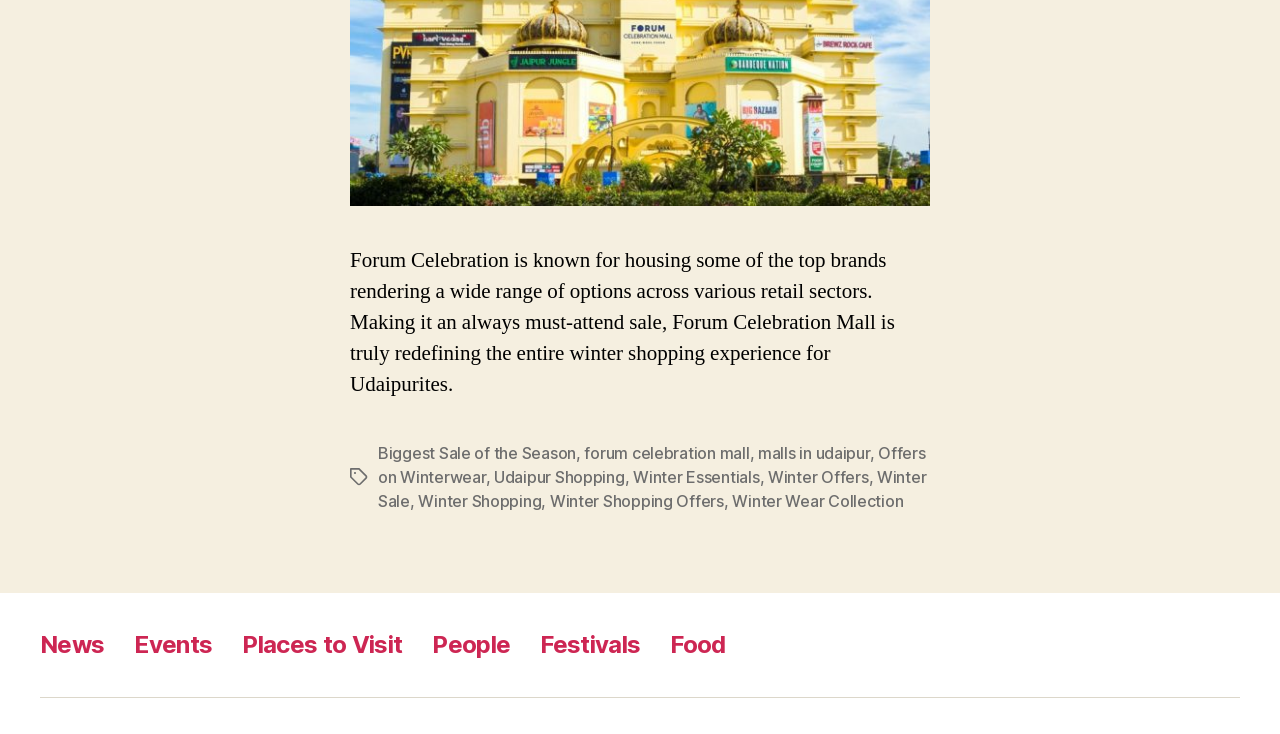Using the elements shown in the image, answer the question comprehensively: What is the main topic of the links in the middle section?

The links in the middle section of the webpage, such as 'Biggest Sale of the Season', 'Offers on Winterwear', 'Winter Essentials', 'Winter Offers', 'Winter Sale', 'Winter Shopping', and 'Winter Shopping Offers', all relate to winter shopping. This suggests that the main topic of these links is winter shopping.